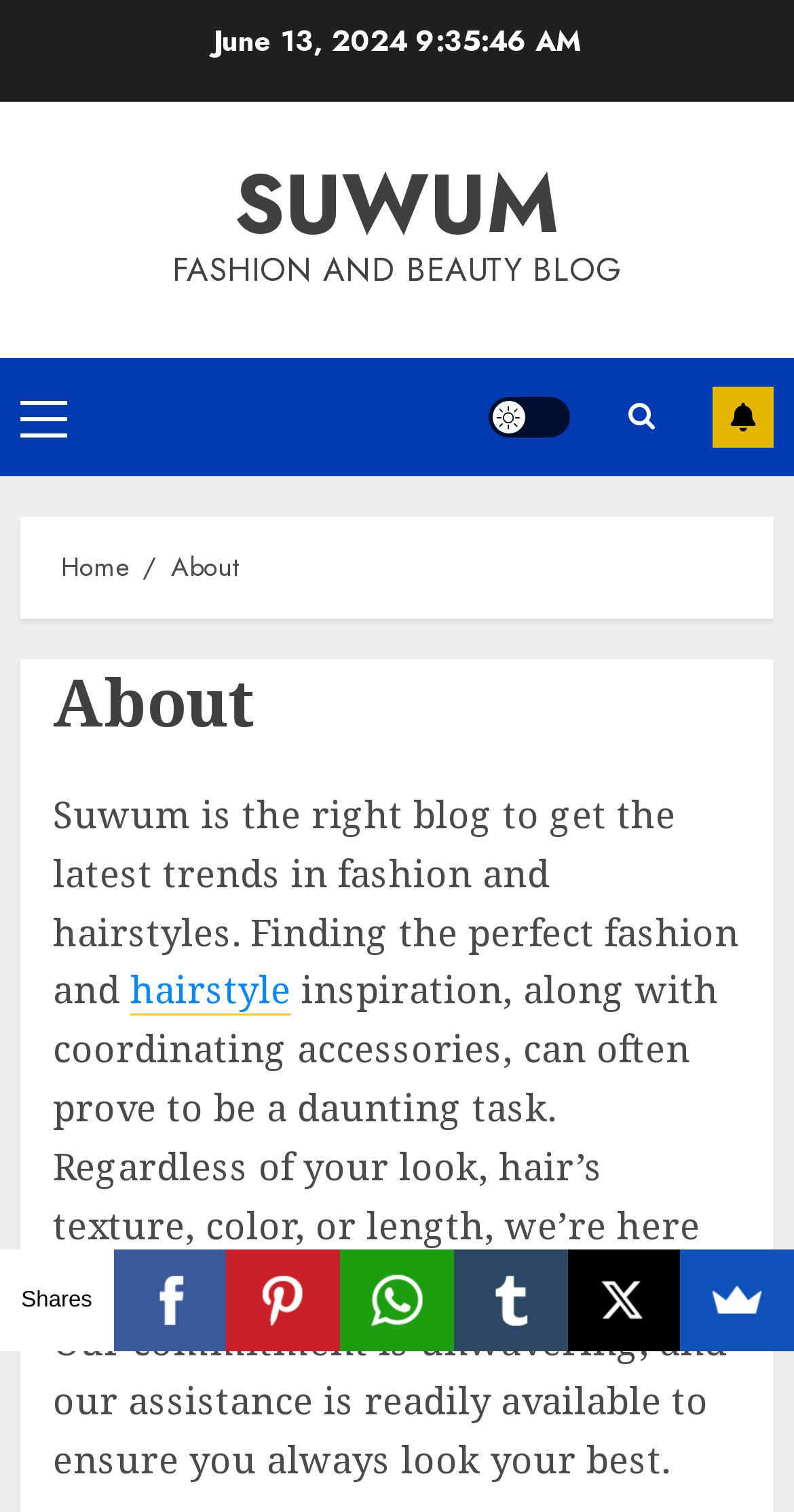Summarize the webpage with a detailed and informative caption.

The webpage appears to be a blog focused on fashion and beauty, with the title "About - suwum" at the top. Below the title, there is a date "June 13, 2024" displayed prominently. The main header section features a link to the blog's homepage, "SUWUM", and a subtitle "FASHION AND BEAUTY BLOG". 

To the left of the header section, there is a primary menu with a link labeled "Primary Menu". On the right side, there are several links, including a "Light/Dark Button" and a "SUBSCRIBE" button. 

Below the header section, there is a navigation section with breadcrumbs, featuring links to "Home" and the current page, "About". The "About" section has a heading with the same title, followed by a paragraph of text that describes the blog's purpose, which is to provide inspiration and support for fashion and hairstyles. The text also mentions the challenges of finding the perfect fashion and hairstyle inspiration.

Further down the page, there are social media links, including Facebook, Pinterest, WhatsApp, Tumblr, and X, each accompanied by an icon. These links are arranged horizontally across the page.